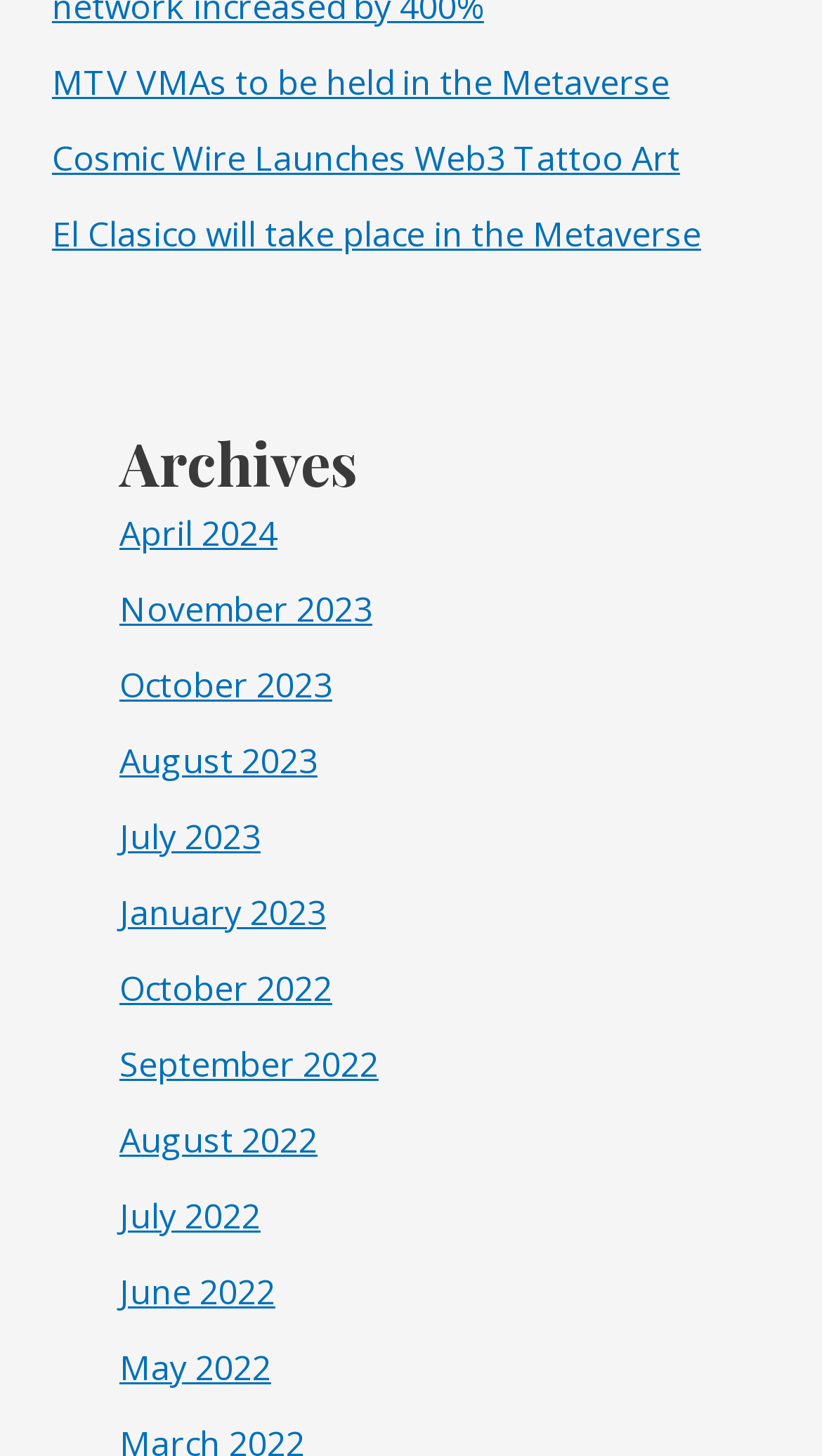Kindly determine the bounding box coordinates for the area that needs to be clicked to execute this instruction: "Explore El Clasico will take place in the Metaverse".

[0.063, 0.144, 0.853, 0.176]